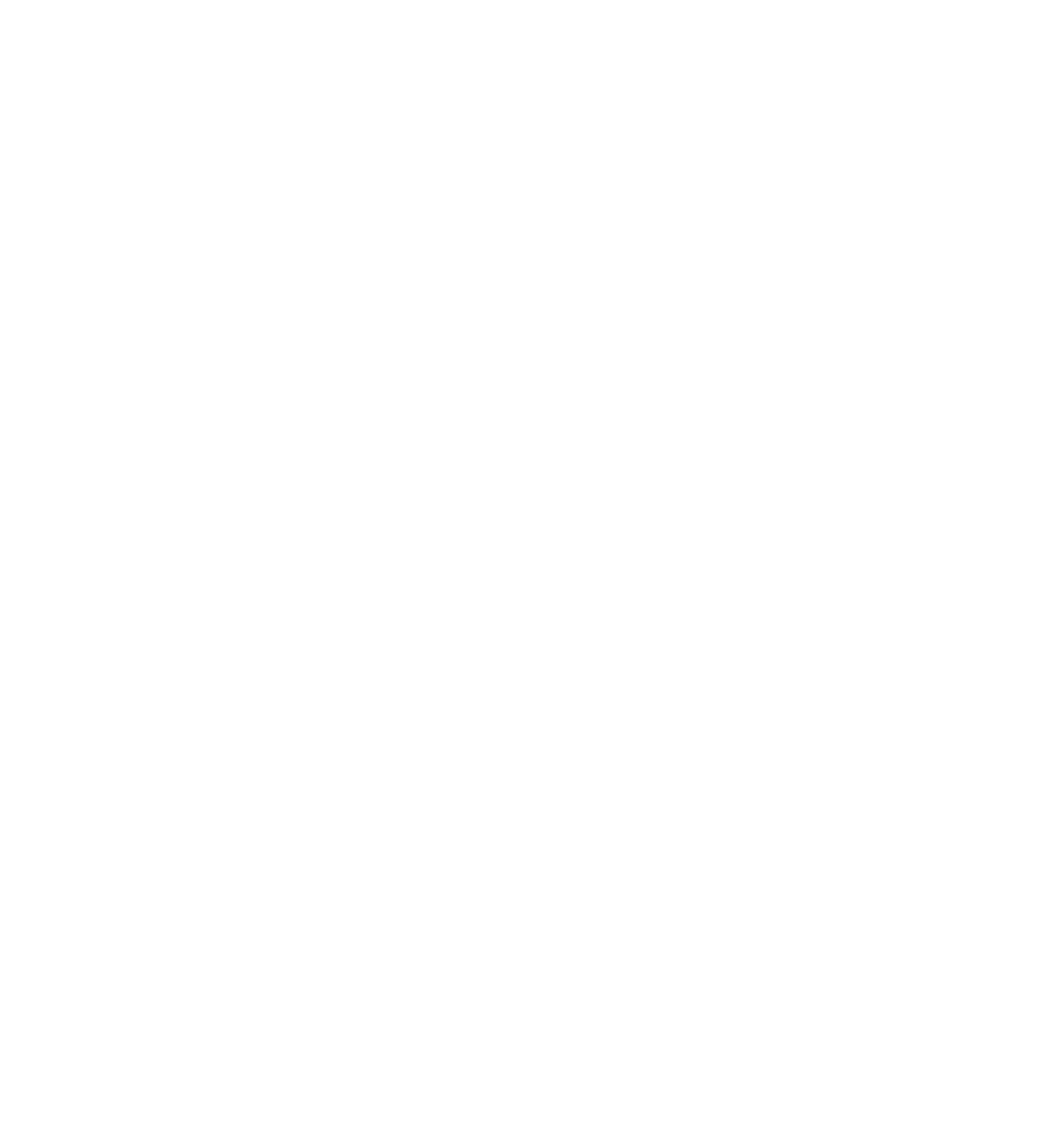Locate the bounding box coordinates of the area to click to fulfill this instruction: "Click on the link 'next ›'". The bounding box should be presented as four float numbers between 0 and 1, in the order [left, top, right, bottom].

[0.358, 0.38, 0.401, 0.41]